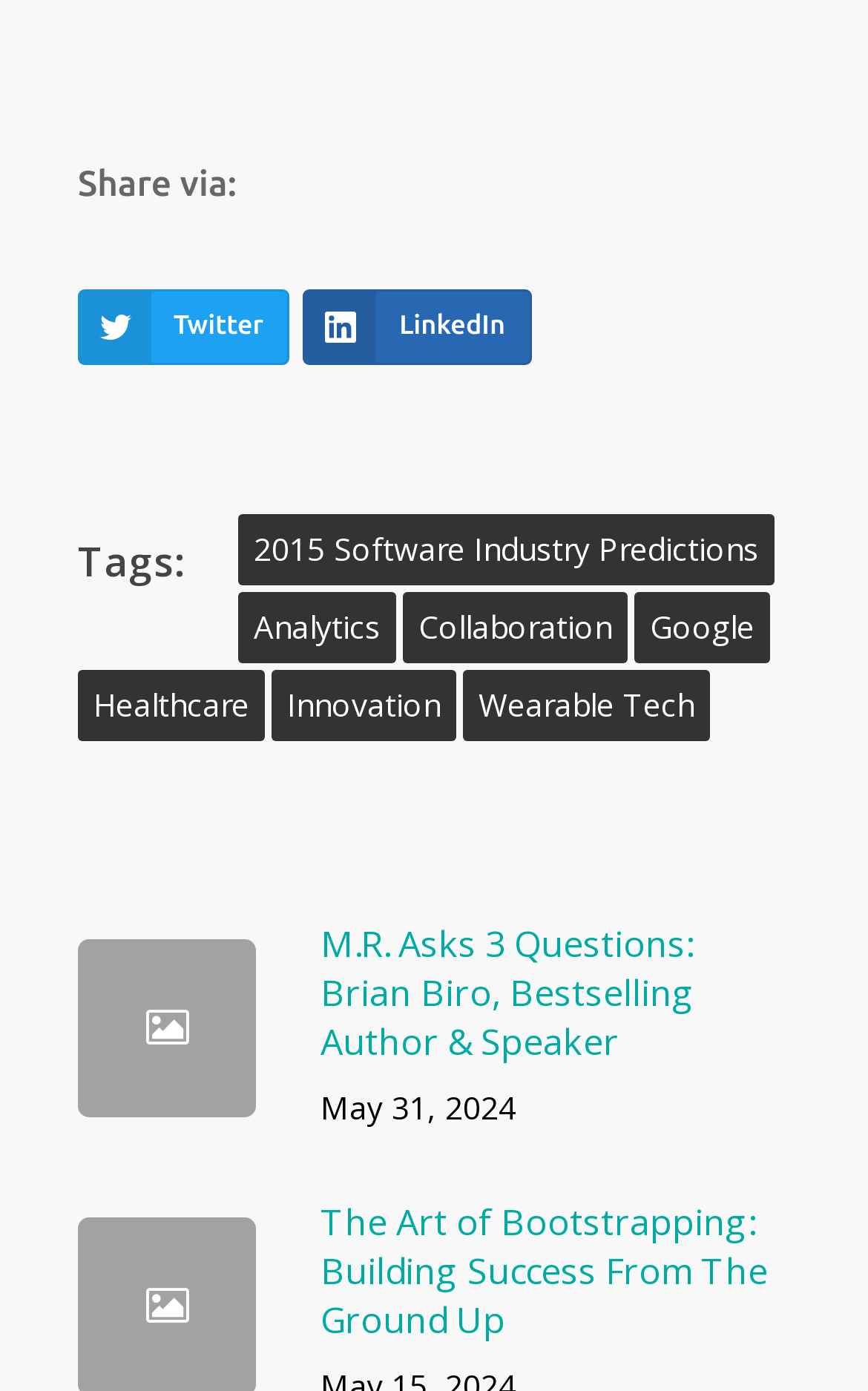Identify the bounding box coordinates of the part that should be clicked to carry out this instruction: "Read article by M.R. Asks 3 Questions".

[0.09, 0.661, 0.91, 0.816]